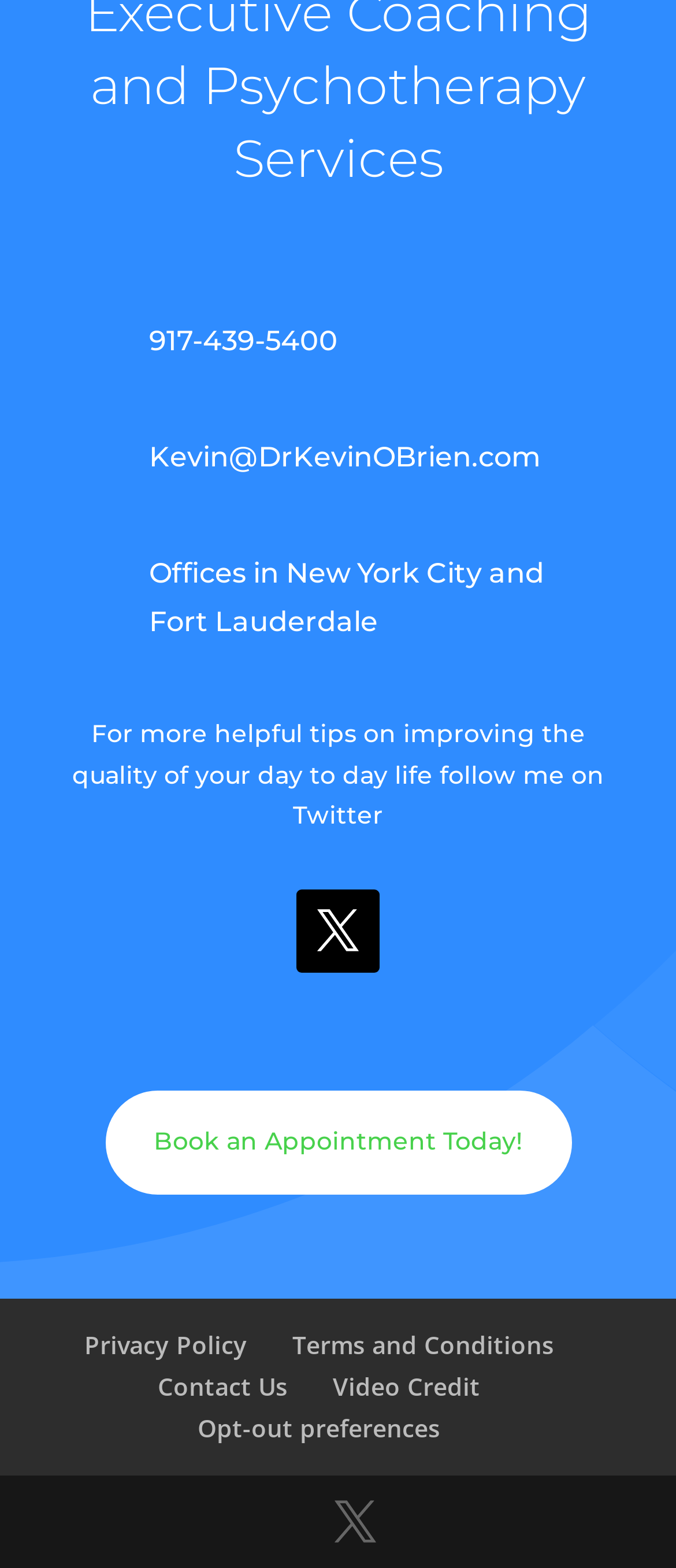Highlight the bounding box coordinates of the element you need to click to perform the following instruction: "Book an appointment."

[0.155, 0.696, 0.845, 0.762]